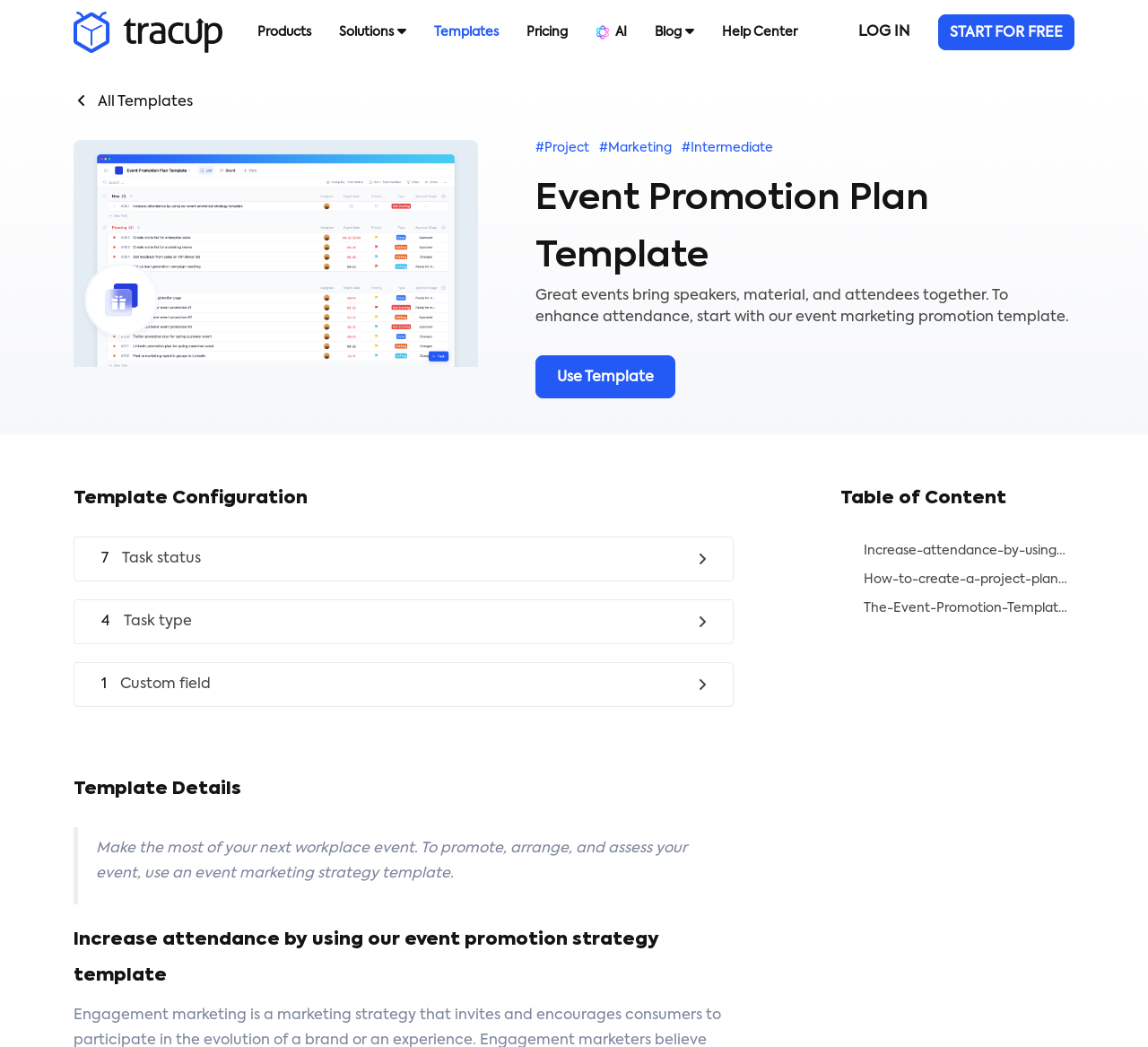What is the purpose of the 'Use Template' button?
Answer the question in as much detail as possible.

The 'Use Template' button is likely to be a call-to-action that allows users to start using the event promotion plan template. This is inferred from the context of the button which is placed below the template description and appears to be an invitation to users to start using the template.